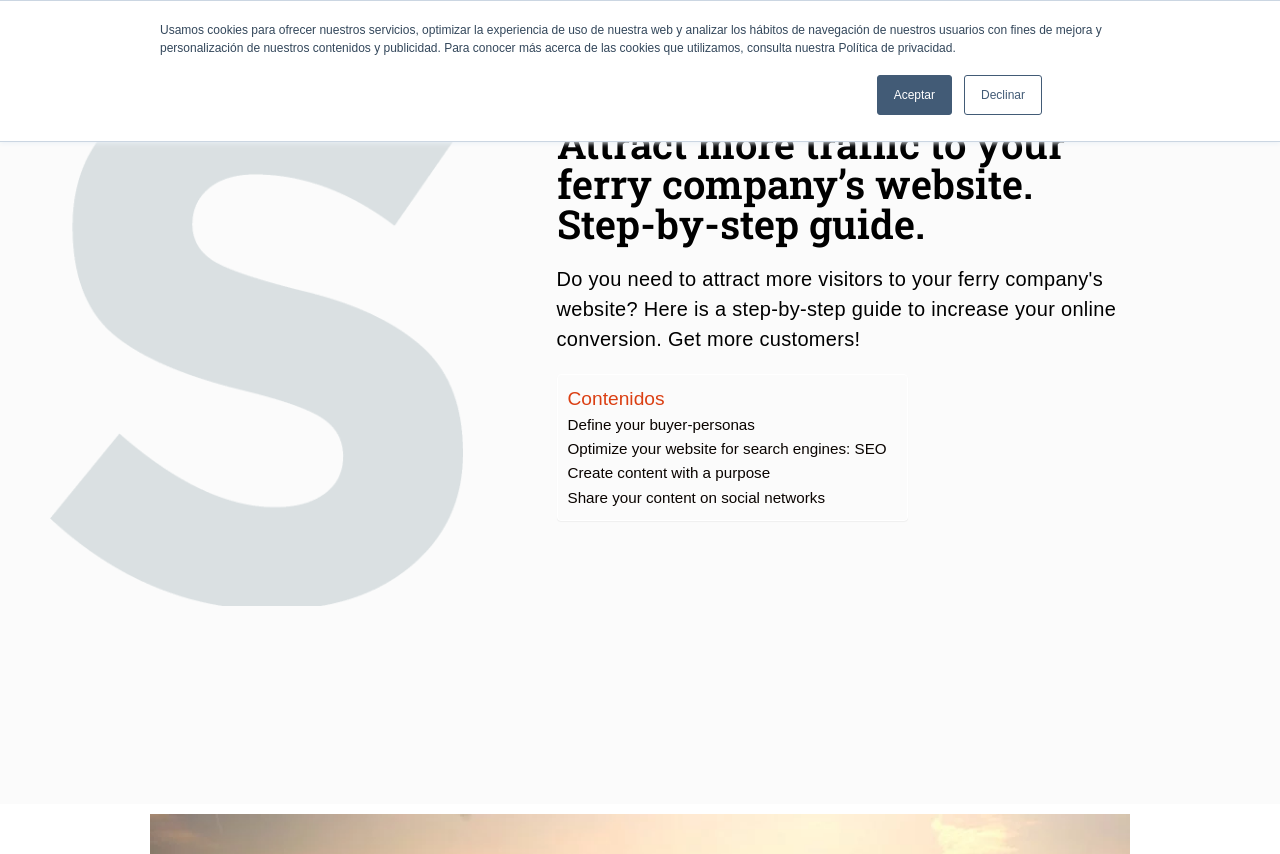Identify the bounding box coordinates of the clickable region necessary to fulfill the following instruction: "Learn about optimizing website for search engines". The bounding box coordinates should be four float numbers between 0 and 1, i.e., [left, top, right, bottom].

[0.443, 0.512, 0.693, 0.54]